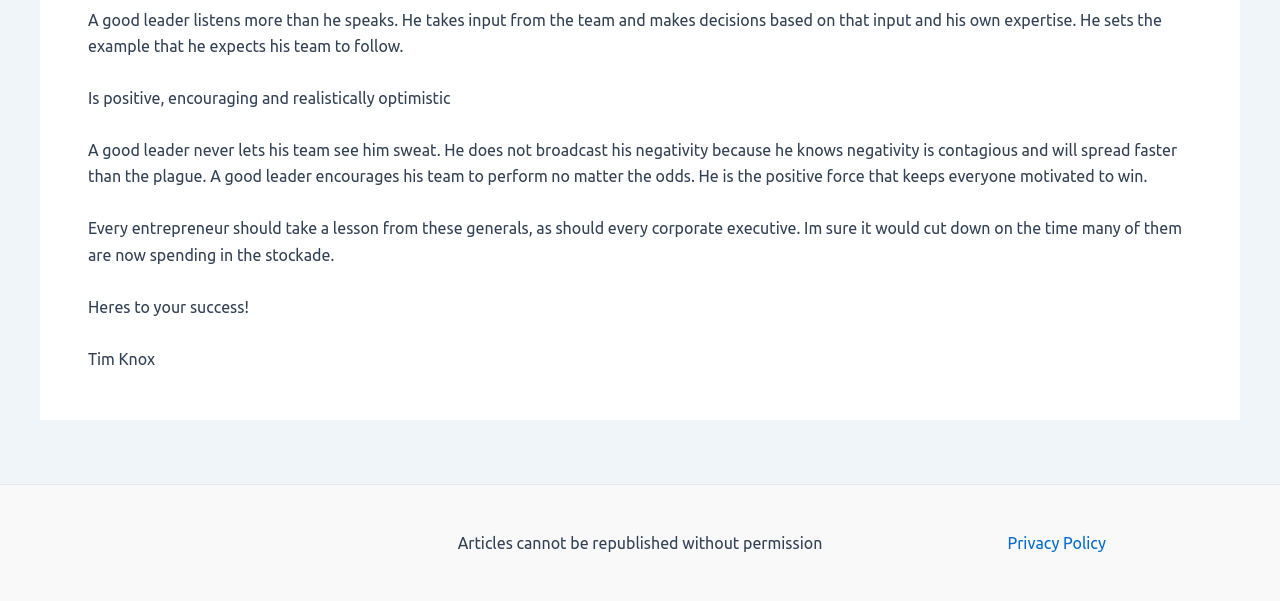Please determine the bounding box coordinates, formatted as (top-left x, top-left y, bottom-right x, bottom-right y), with all values as floating point numbers between 0 and 1. Identify the bounding box of the region described as: Privacy Policy

[0.787, 0.889, 0.864, 0.919]